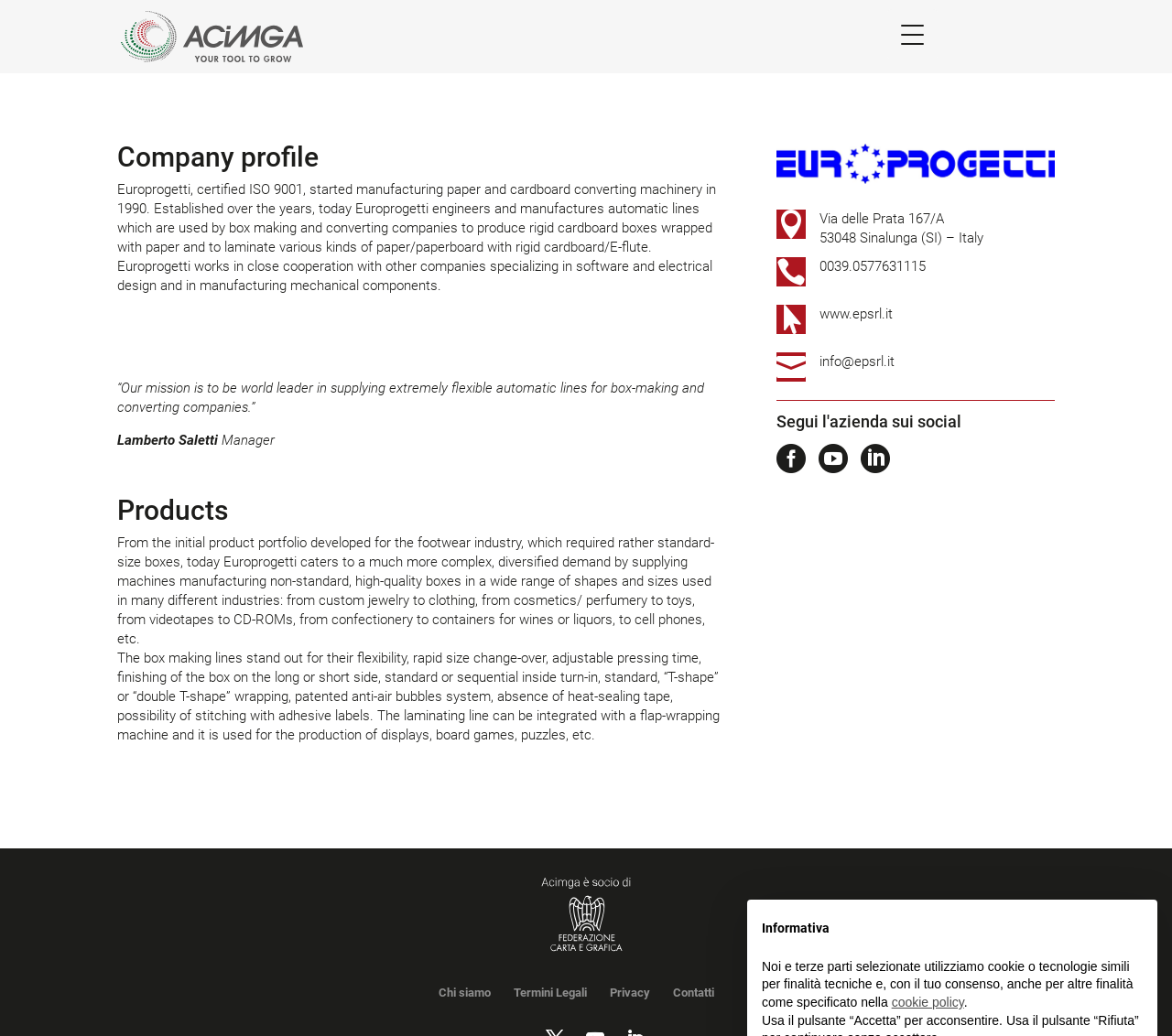Give a succinct answer to this question in a single word or phrase: 
What social media platforms can you follow Europrogetti on?

Three social media platforms